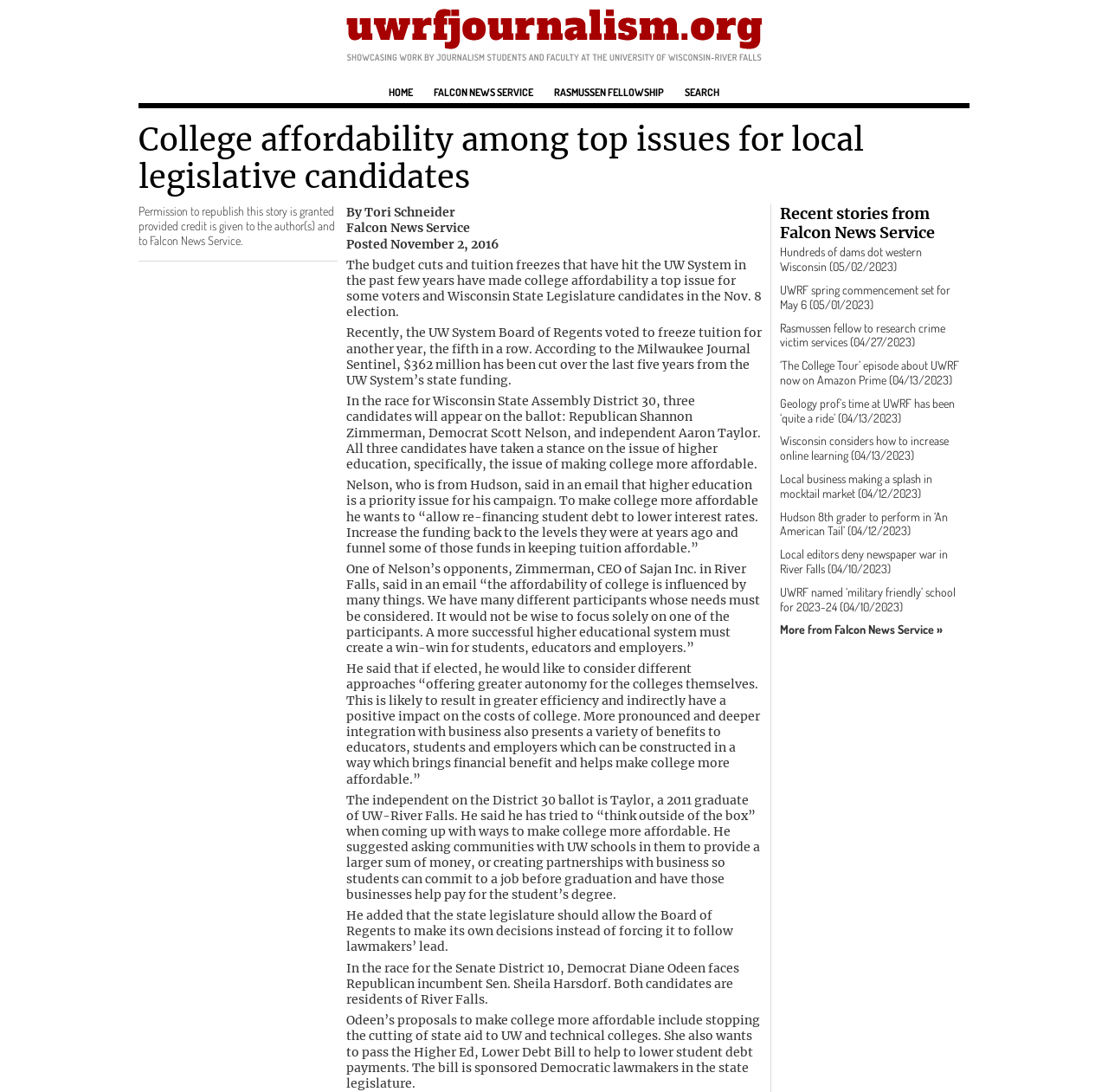Given the description of a UI element: "Search", identify the bounding box coordinates of the matching element in the webpage screenshot.

[0.618, 0.075, 0.649, 0.094]